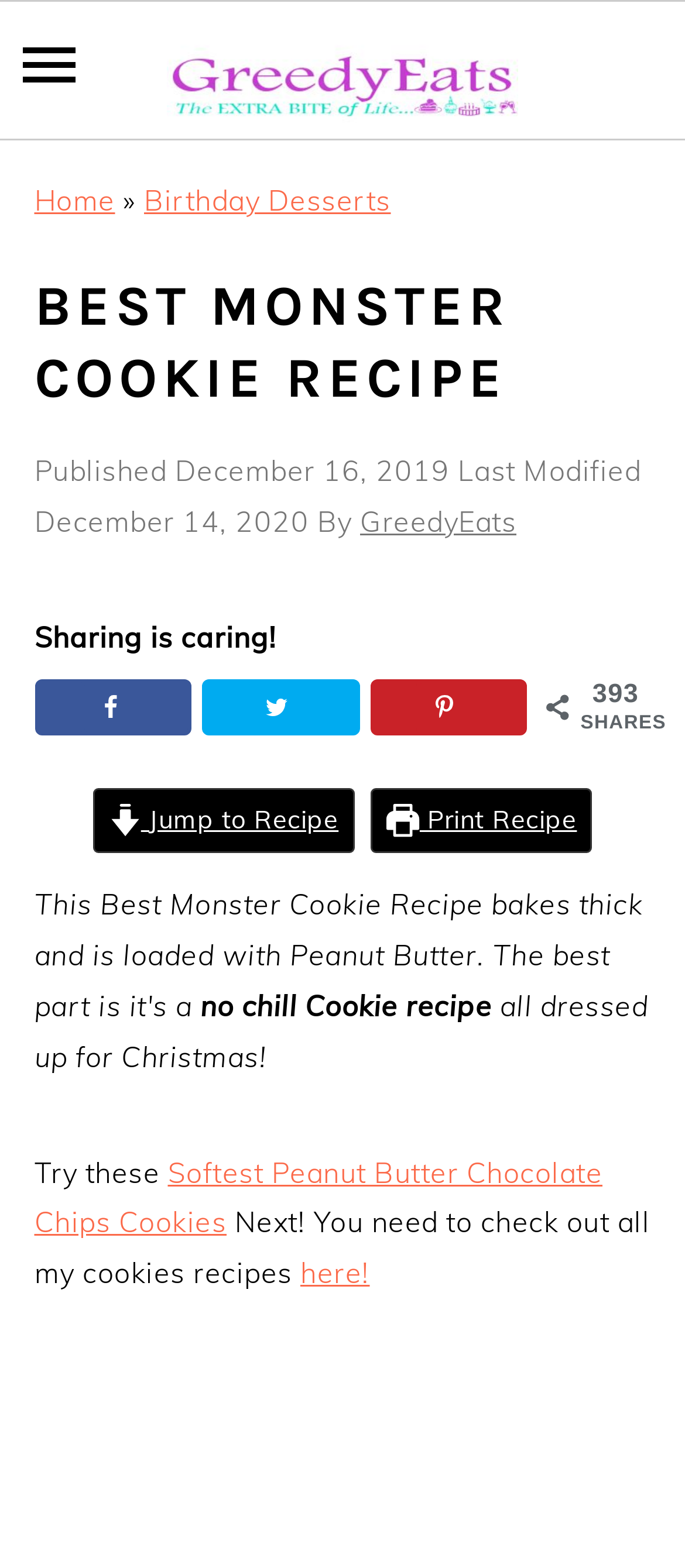Please answer the following question using a single word or phrase: 
What is the name of the website?

Greedy Eats